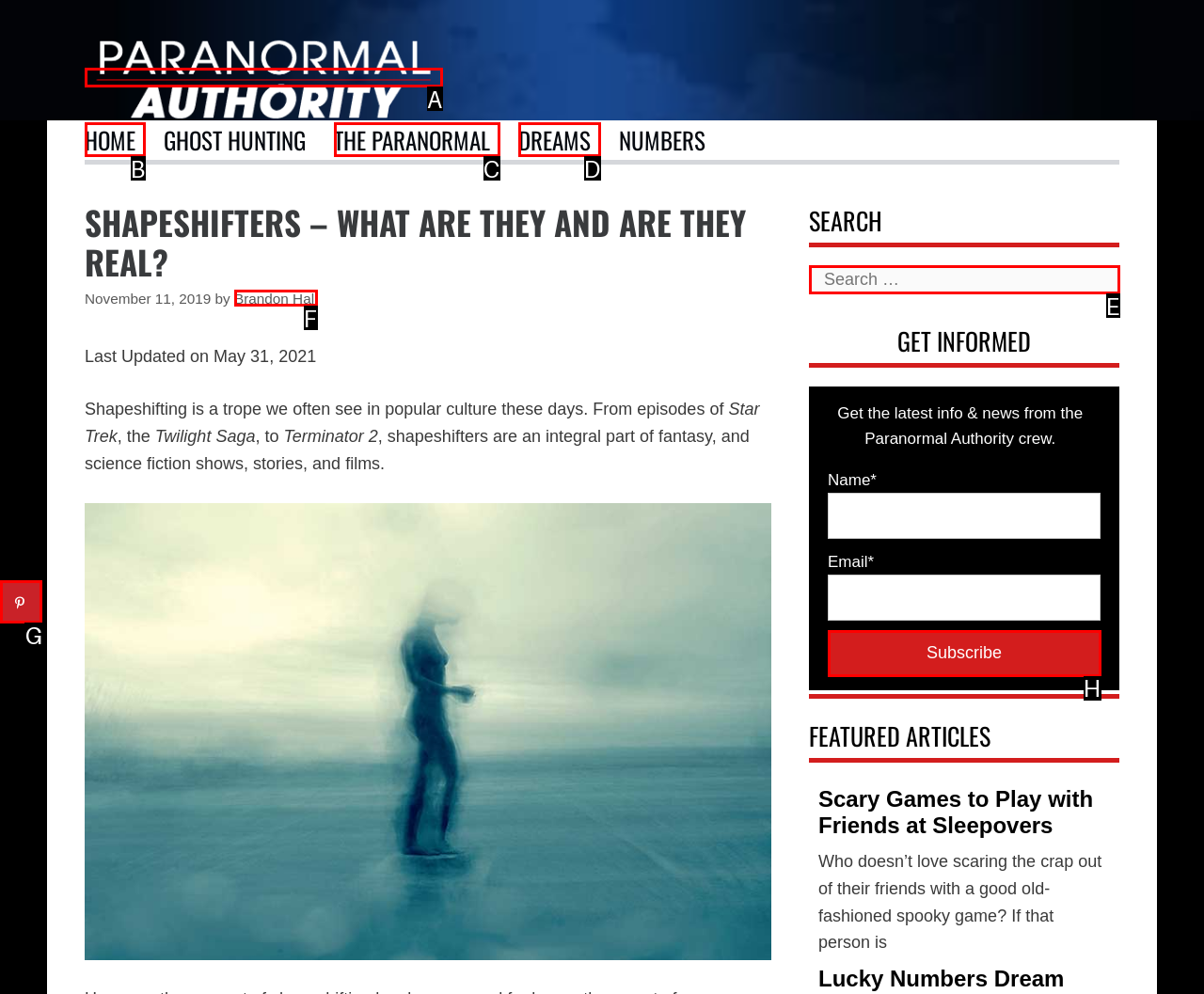Specify which element within the red bounding boxes should be clicked for this task: Save to Pinterest Respond with the letter of the correct option.

G